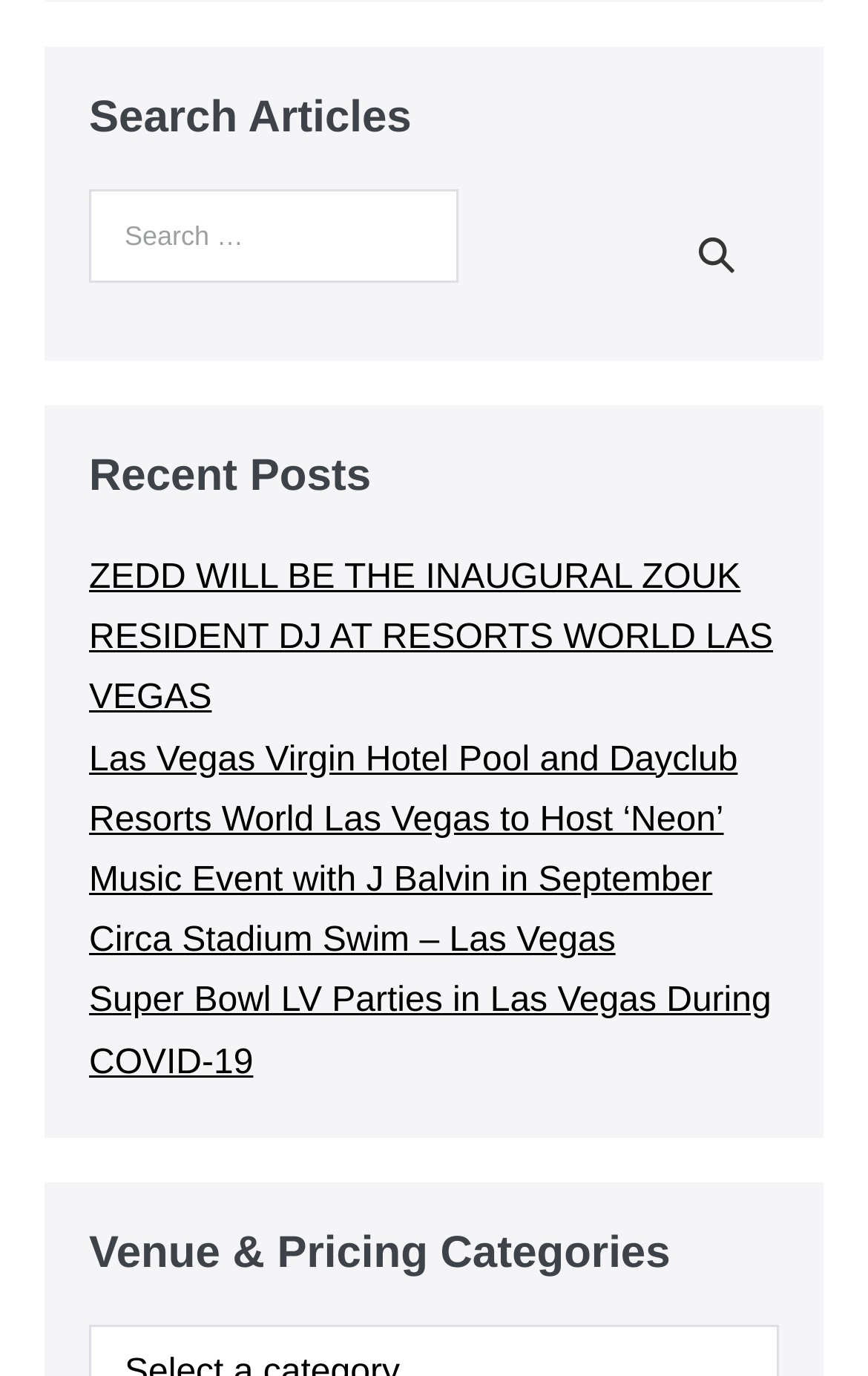Please identify the bounding box coordinates of the clickable element to fulfill the following instruction: "explore Venue & Pricing Categories". The coordinates should be four float numbers between 0 and 1, i.e., [left, top, right, bottom].

[0.103, 0.891, 0.897, 0.93]